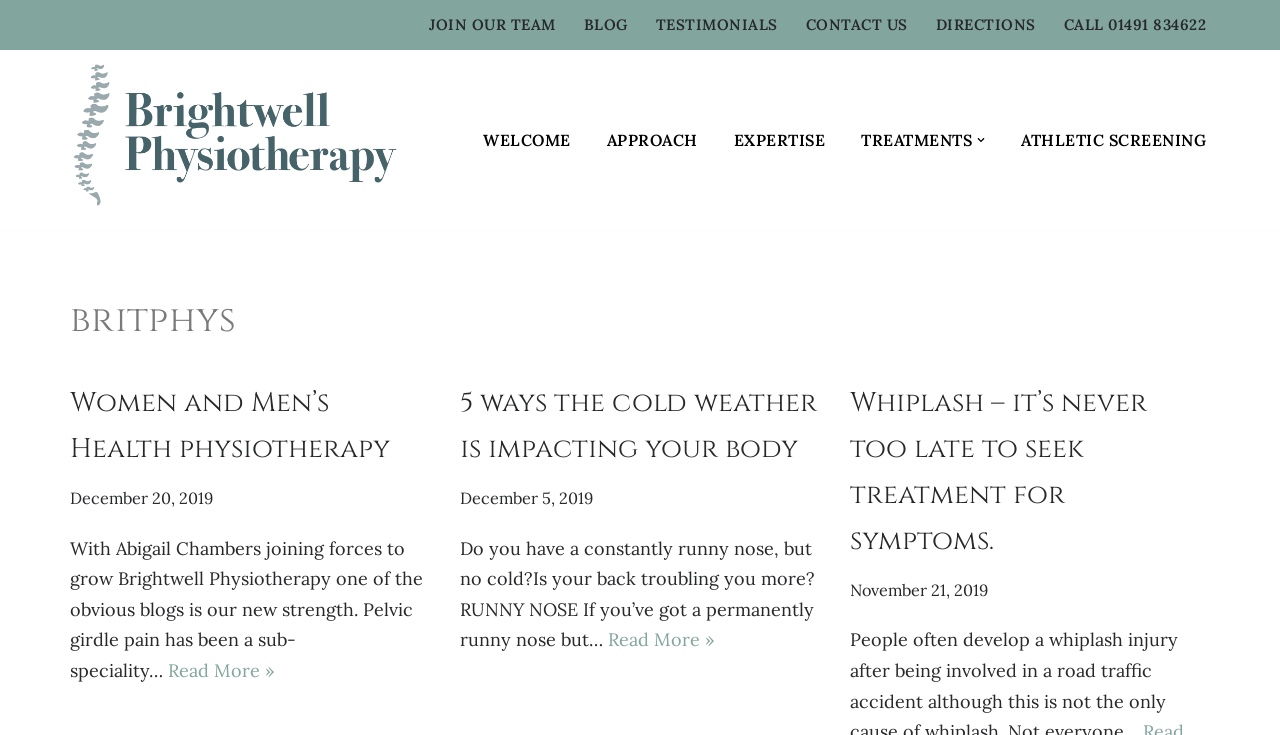How many blog posts are displayed on the webpage?
Refer to the screenshot and answer in one word or phrase.

3